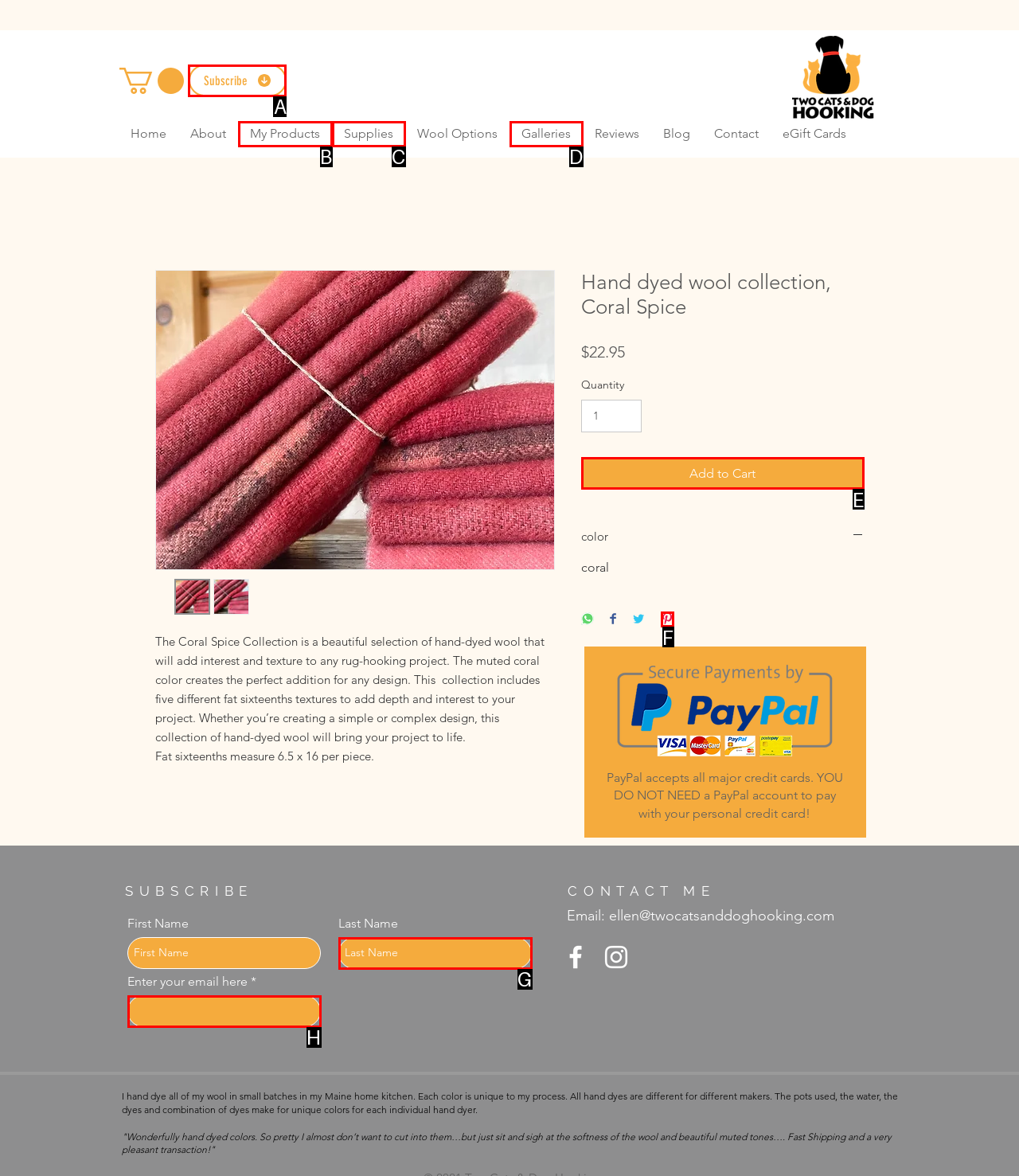For the task "Subscribe to the newsletter", which option's letter should you click? Answer with the letter only.

A